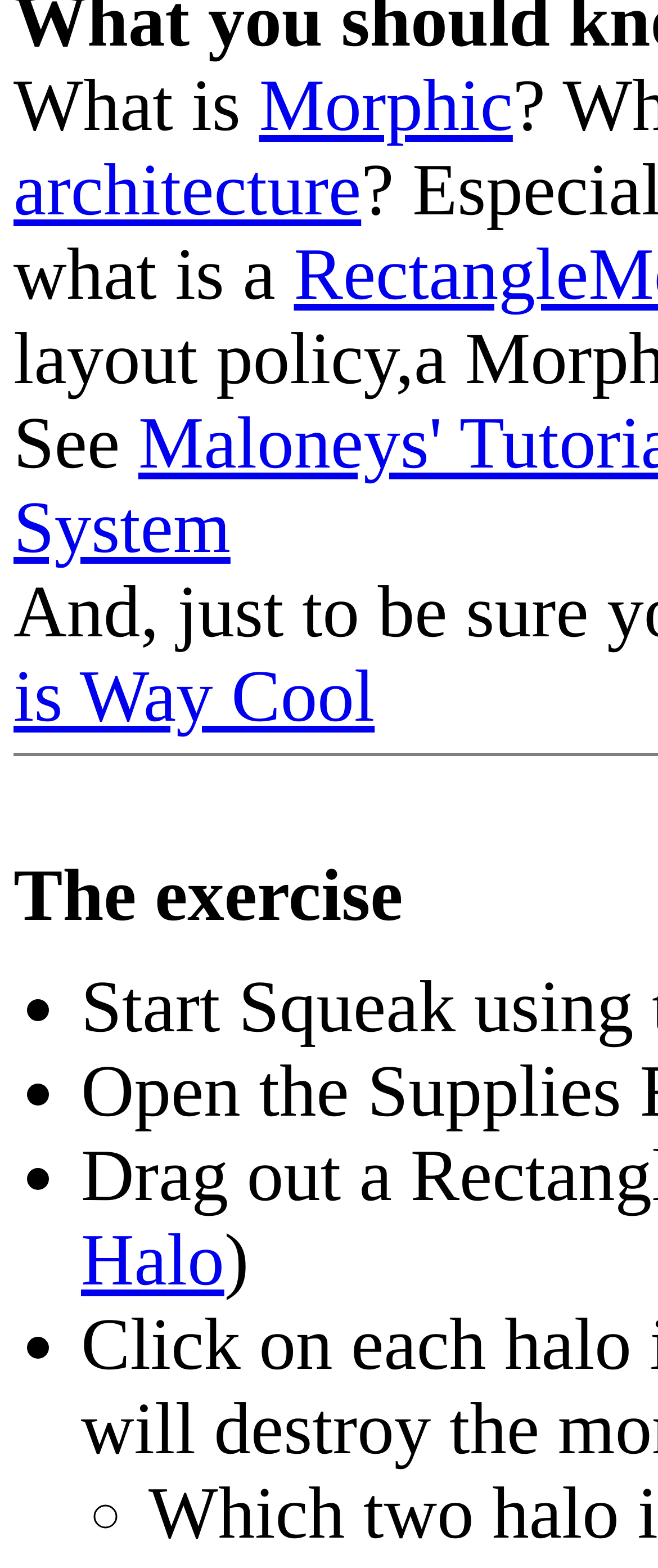Identify the bounding box coordinates for the UI element described by the following text: "Halo". Provide the coordinates as four float numbers between 0 and 1, in the format [left, top, right, bottom].

[0.123, 0.749, 0.341, 0.801]